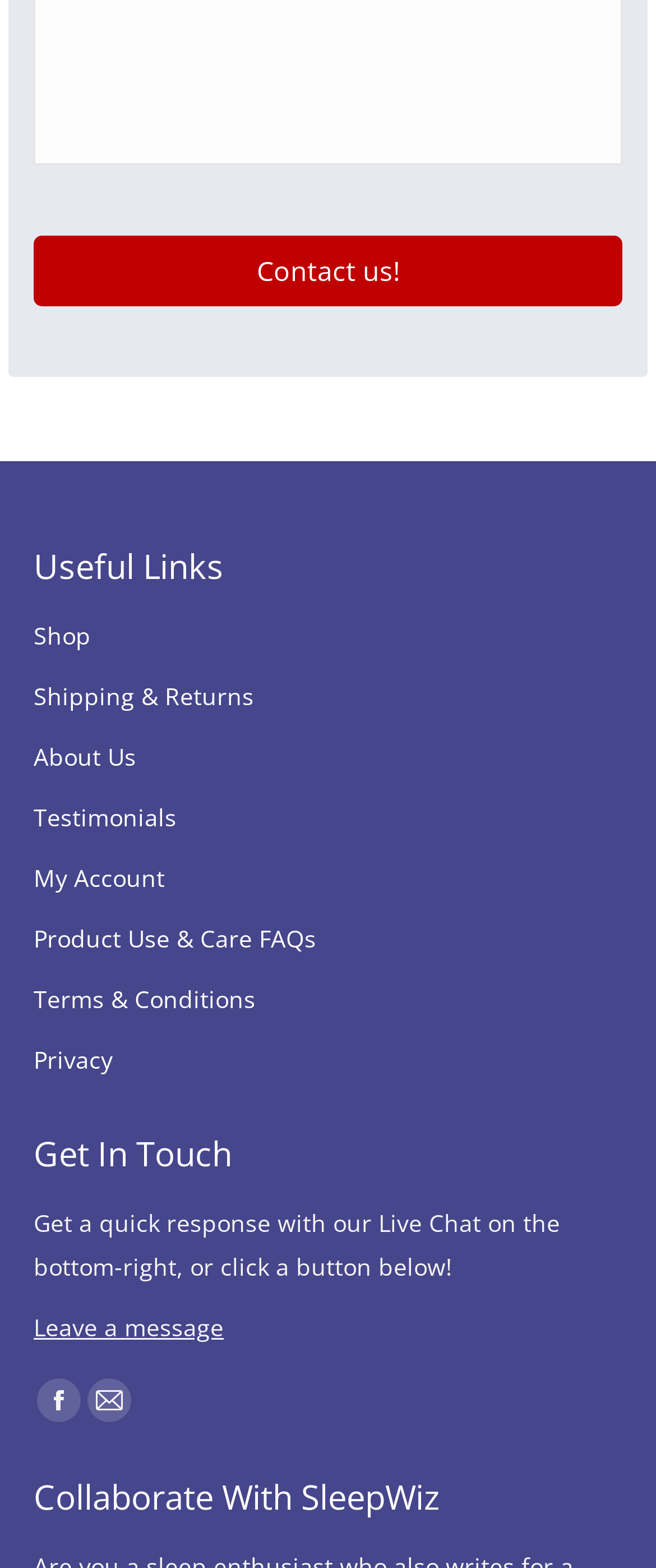Please identify the bounding box coordinates of the region to click in order to complete the given instruction: "Leave a message". The coordinates should be four float numbers between 0 and 1, i.e., [left, top, right, bottom].

[0.051, 0.836, 0.341, 0.857]